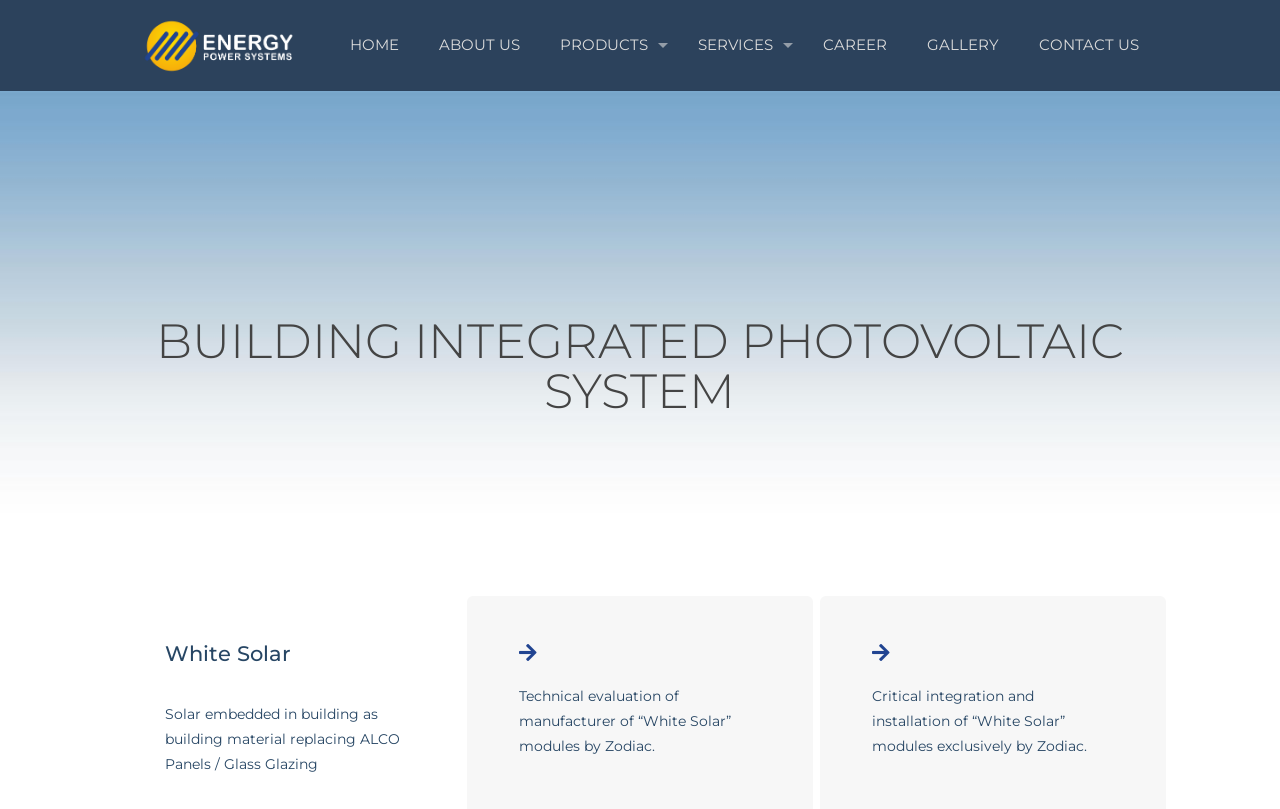From the element description <<첫번째페이지, predict the bounding box coordinates of the UI element. The coordinates must be specified in the format (top-left x, top-left y, bottom-right x, bottom-right y) and should be within the 0 to 1 range.

None